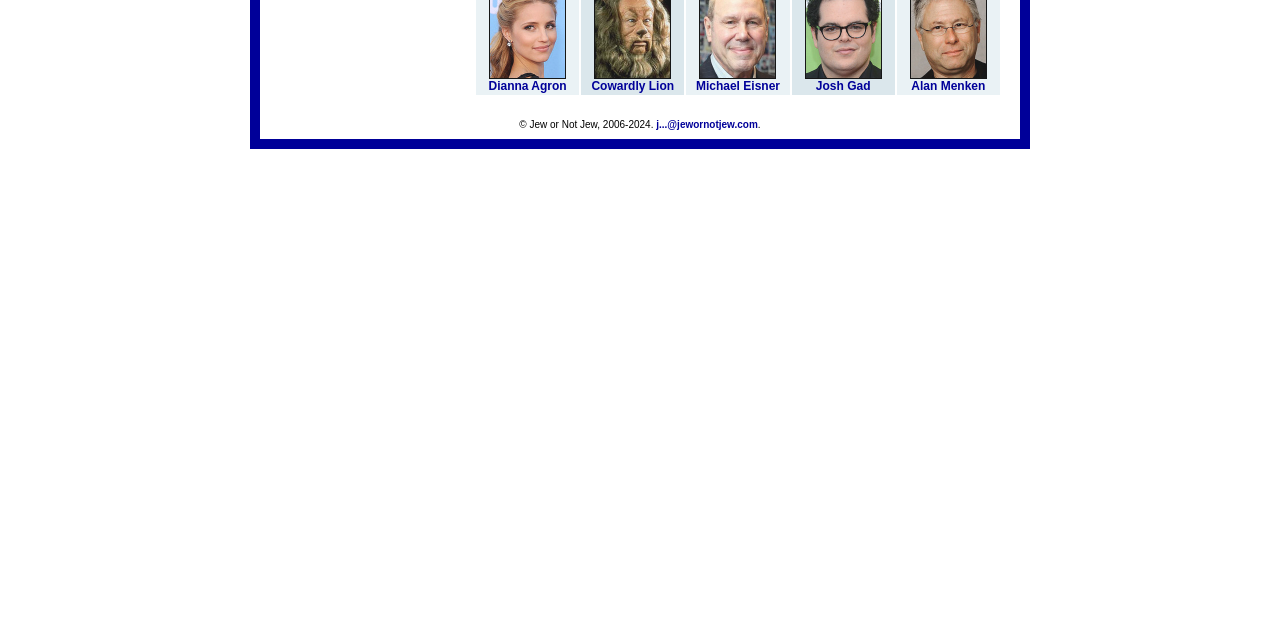From the element description: "j...@jewornotjew.com", extract the bounding box coordinates of the UI element. The coordinates should be expressed as four float numbers between 0 and 1, in the order [left, top, right, bottom].

[0.513, 0.185, 0.592, 0.202]